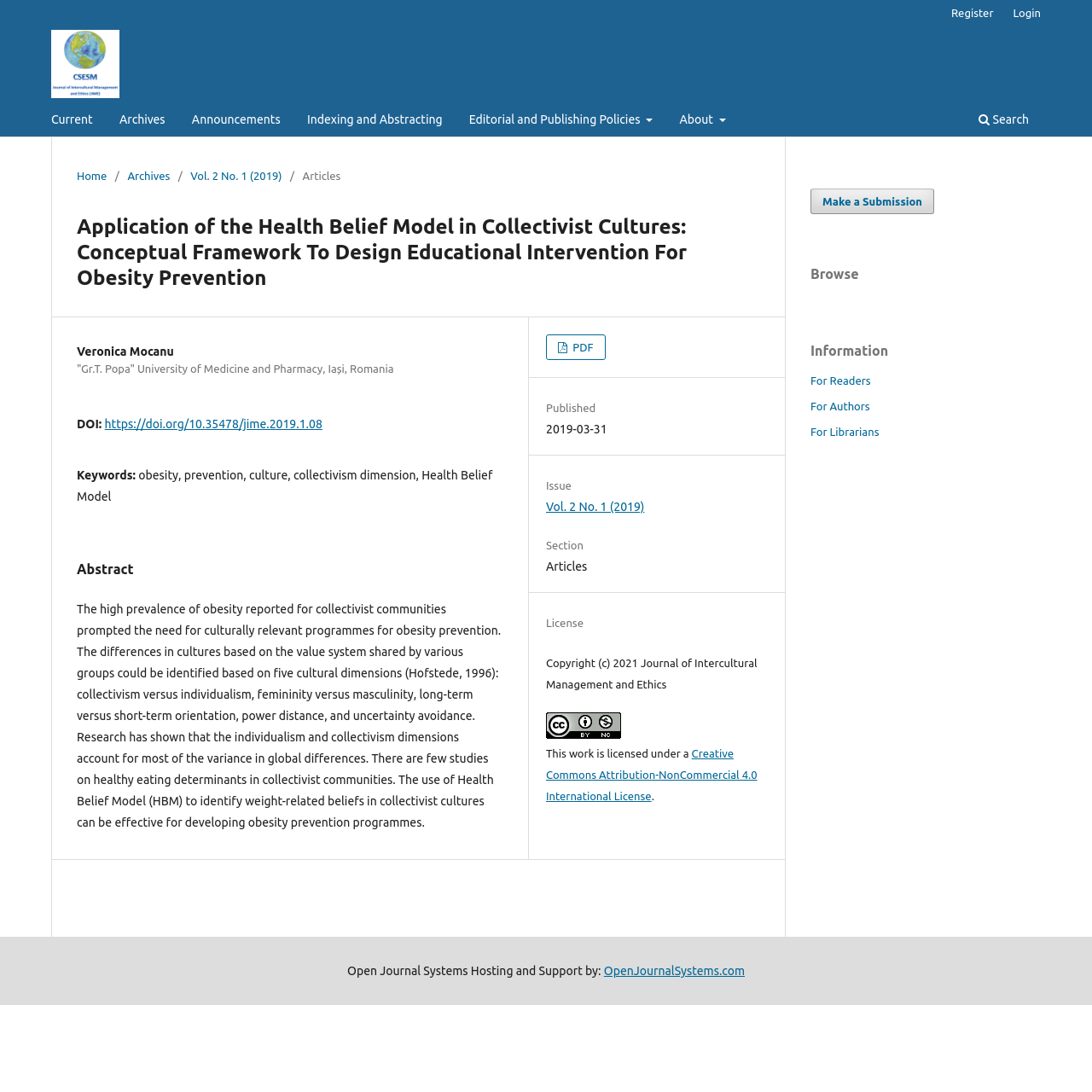Determine the bounding box coordinates of the section I need to click to execute the following instruction: "View the article abstract". Provide the coordinates as four float numbers between 0 and 1, i.e., [left, top, right, bottom].

[0.07, 0.509, 0.46, 0.533]